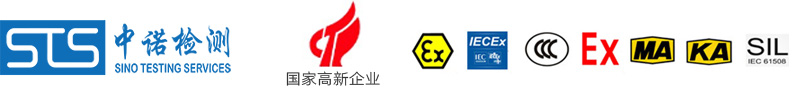What type of equipment is the company testing?
Look at the image and respond with a single word or a short phrase.

Explosion-proof equipment